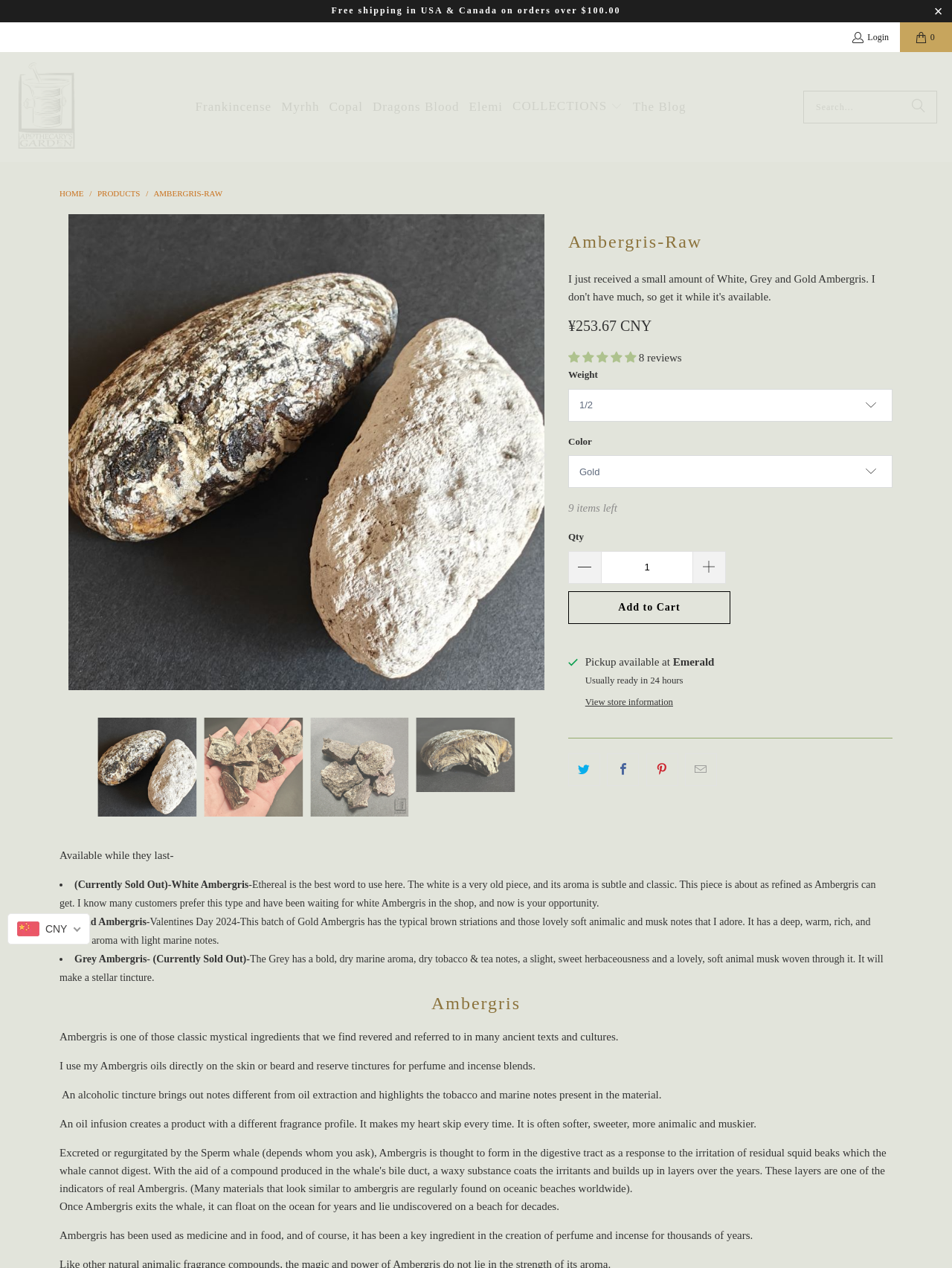Could you provide the bounding box coordinates for the portion of the screen to click to complete this instruction: "View store information"?

[0.615, 0.549, 0.707, 0.558]